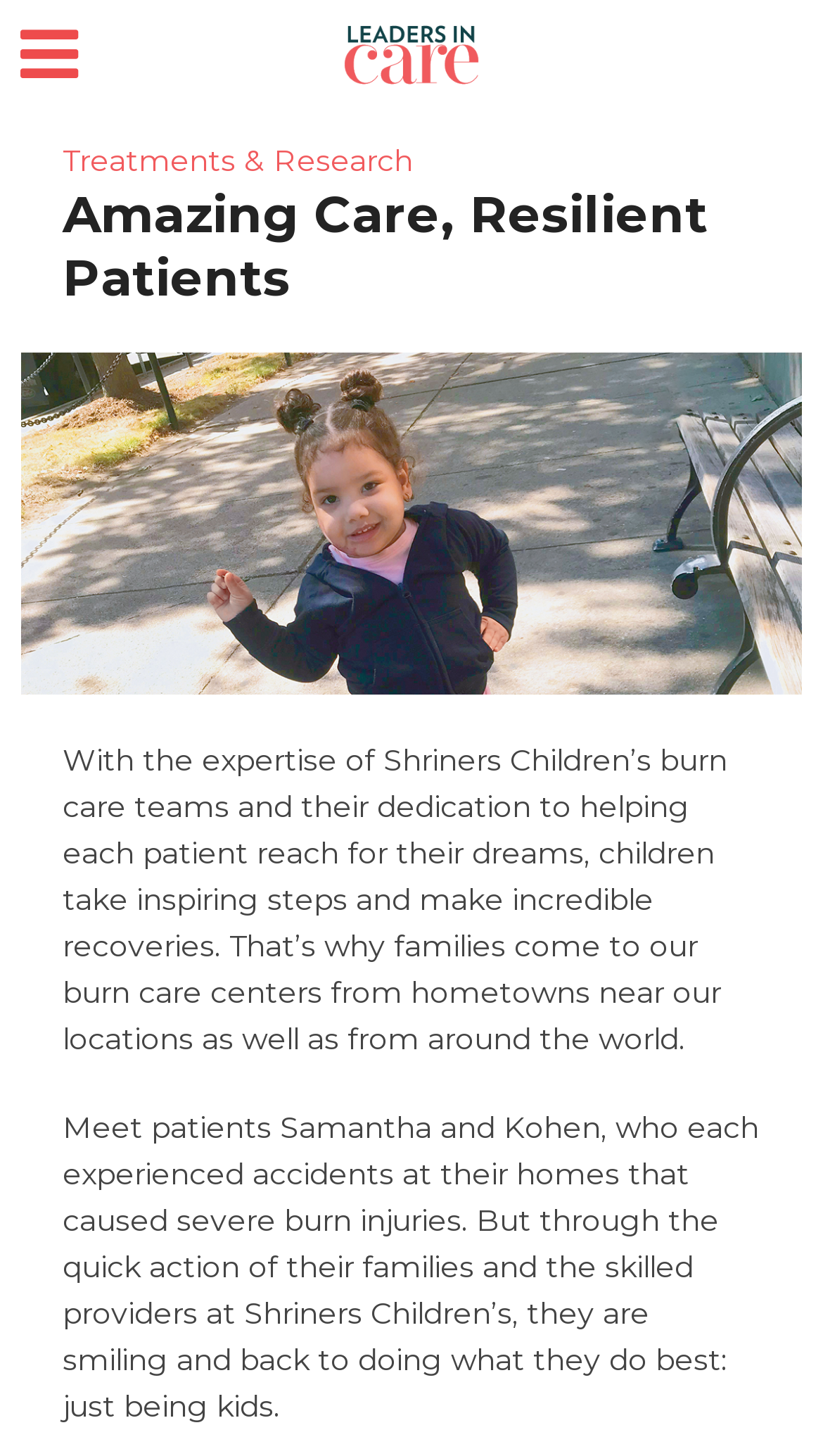From the details in the image, provide a thorough response to the question: What is the purpose of the organization?

By analyzing the static text elements, I found that the organization's purpose is to help patients recover, as it mentions 'helping each patient reach for their dreams' and 'children take inspiring steps and make incredible recoveries'.